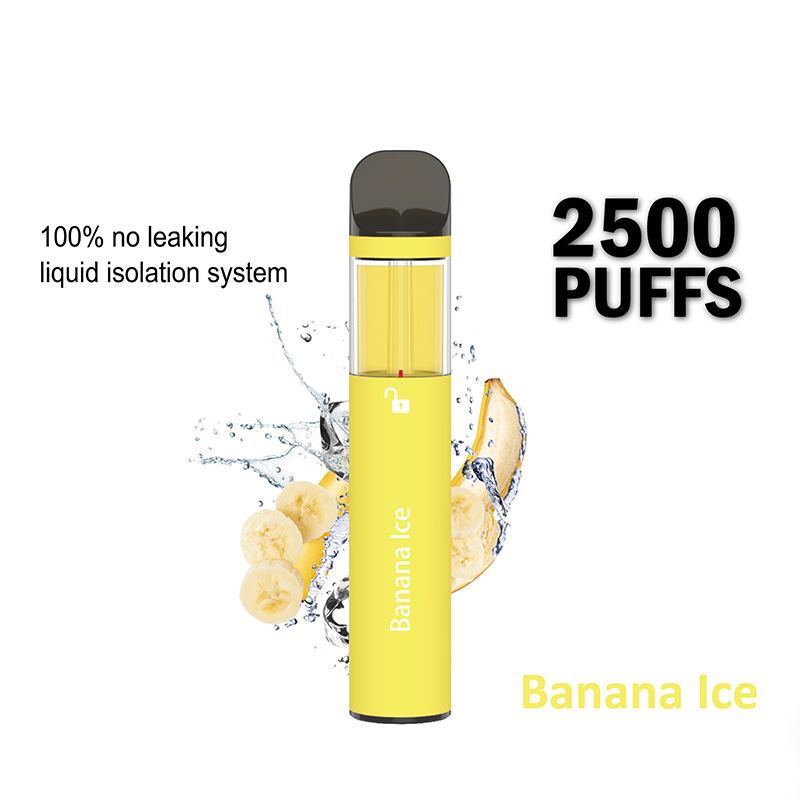Give a concise answer of one word or phrase to the question: 
What is the background color of the image?

White